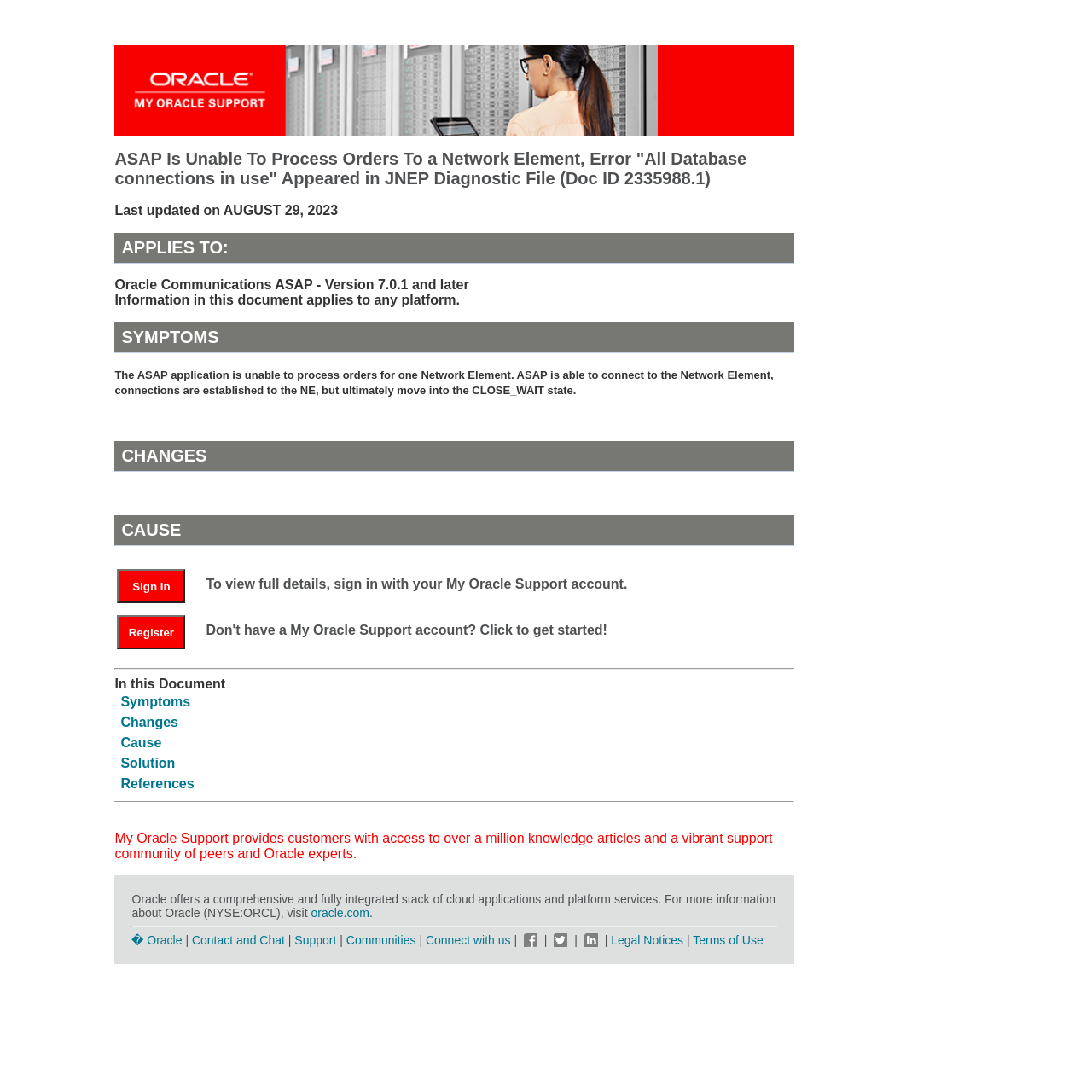Determine and generate the text content of the webpage's headline.

ASAP Is Unable To Process Orders To a Network Element, Error "All Database connections in use" Appeared in JNEP Diagnostic File (Doc ID 2335988.1)